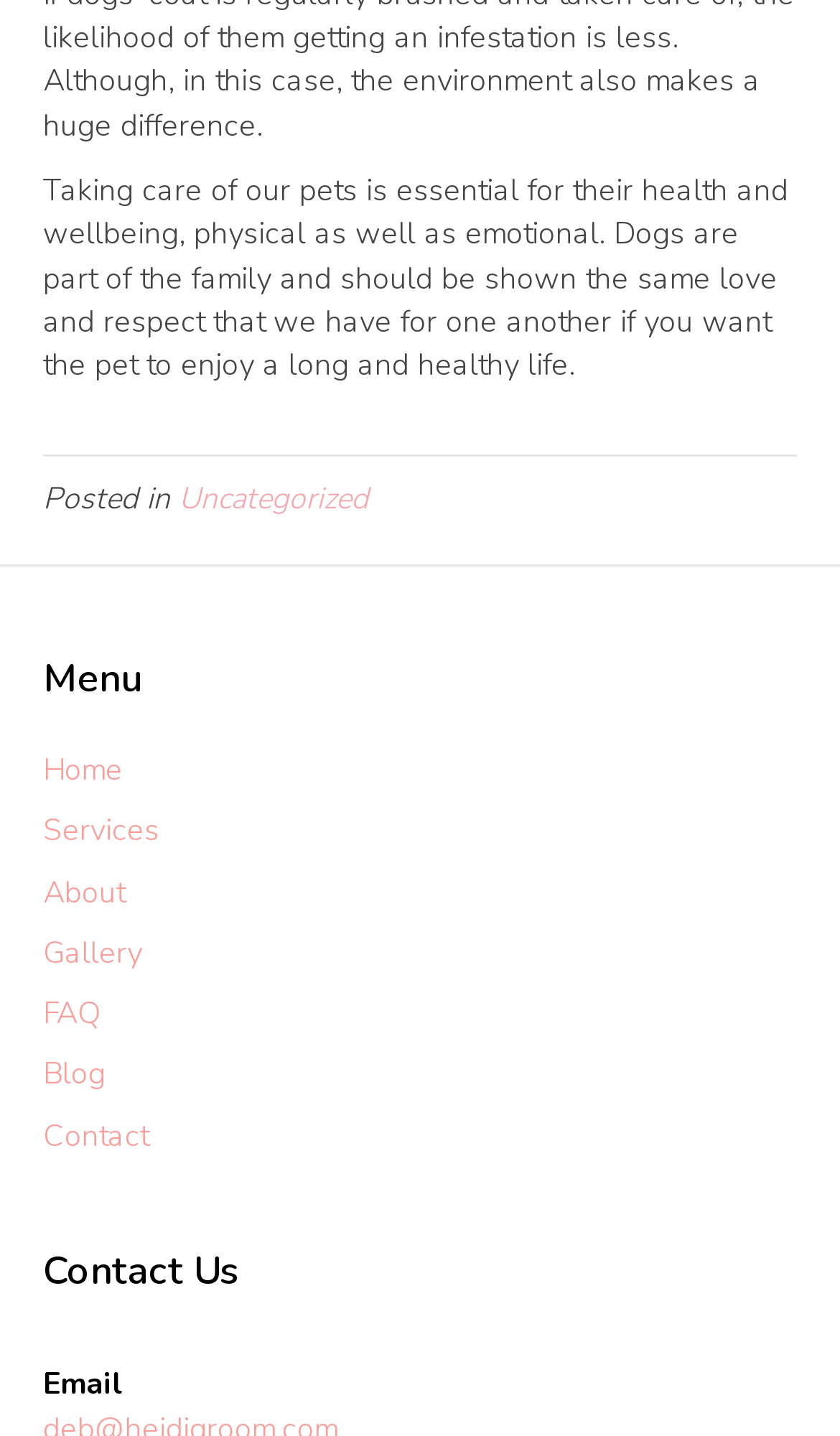What is the contact information mentioned?
Give a single word or phrase as your answer by examining the image.

Email